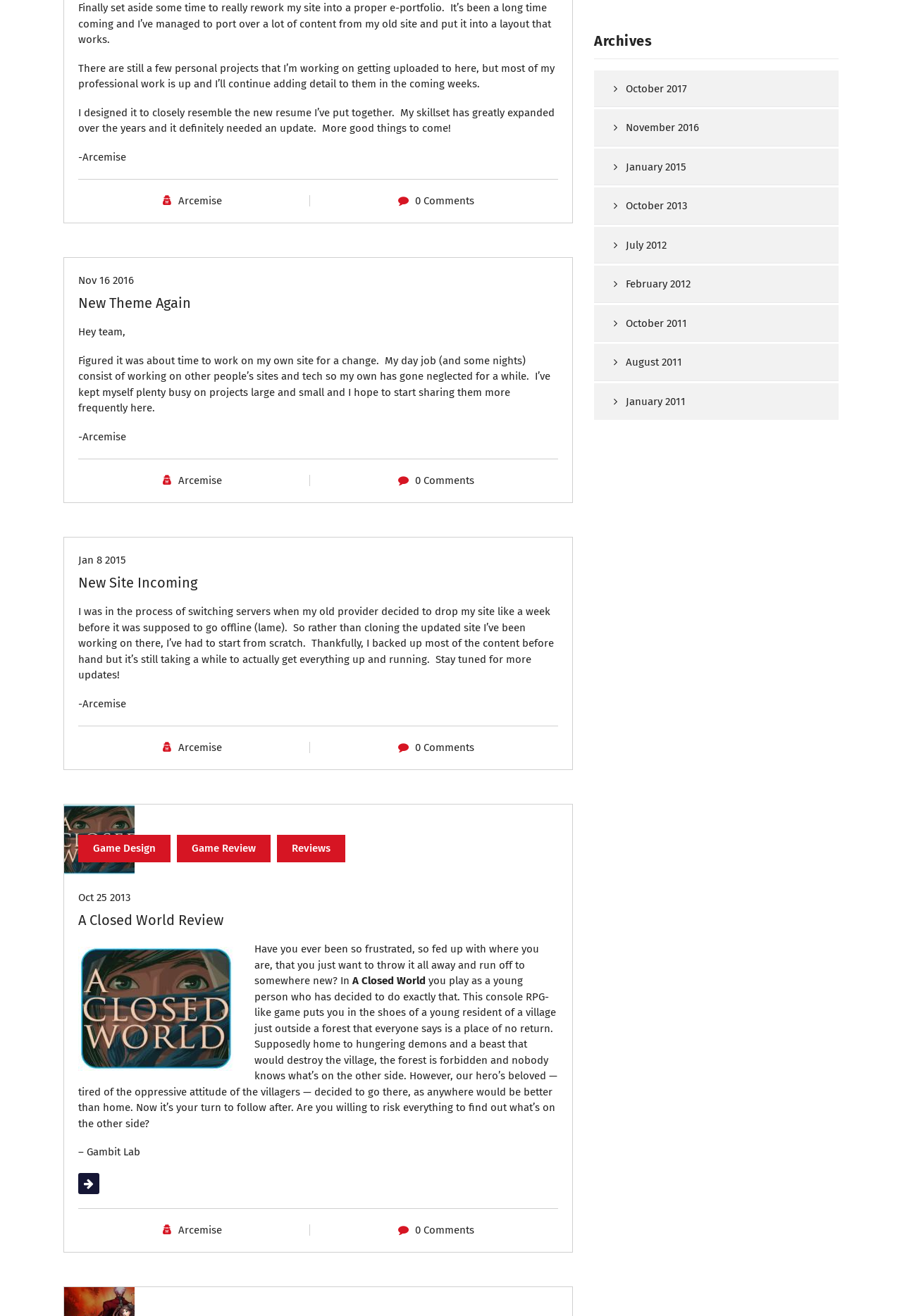Given the webpage screenshot and the description, determine the bounding box coordinates (top-left x, top-left y, bottom-right x, bottom-right y) that define the location of the UI element matching this description: January 2015

[0.659, 0.113, 0.918, 0.141]